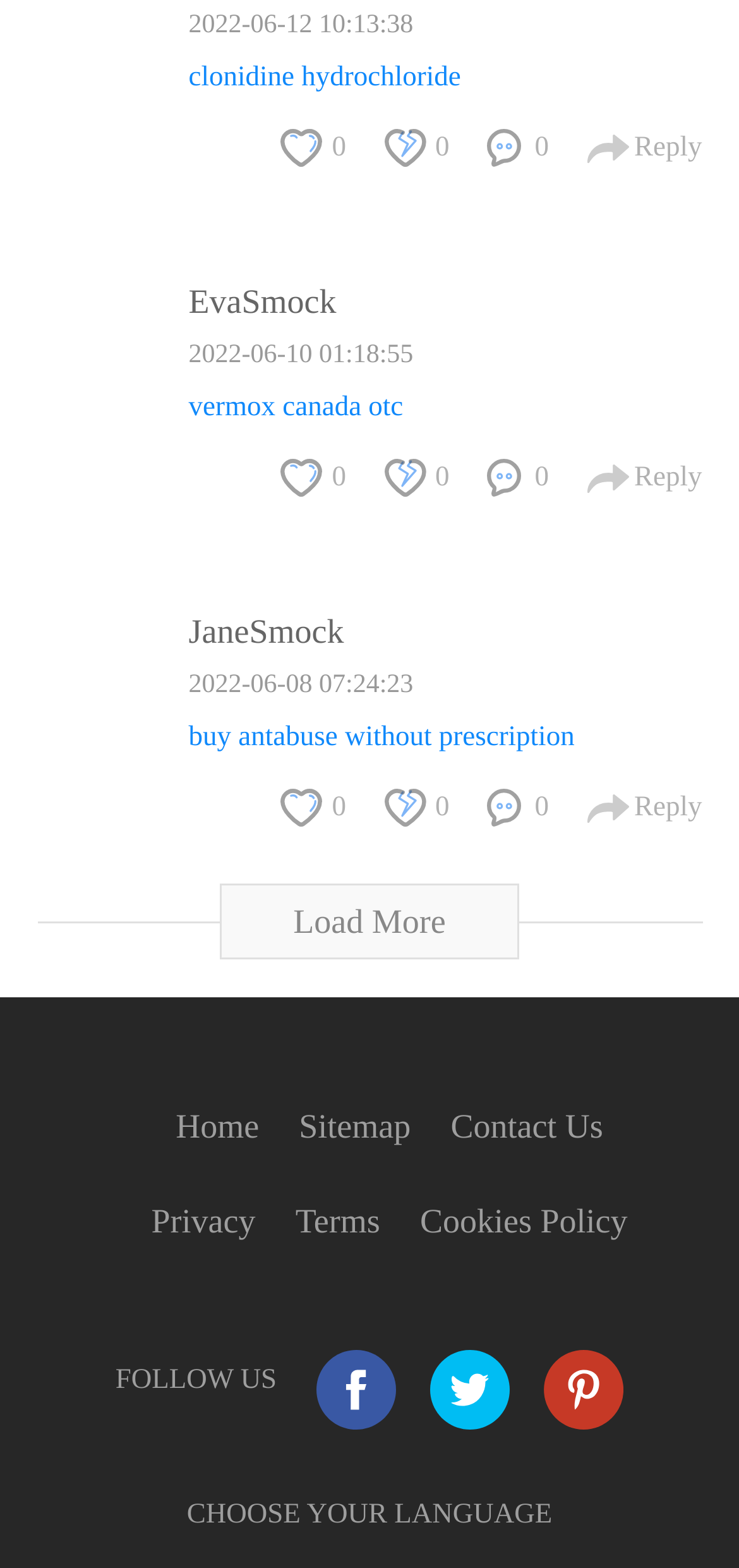Please identify the bounding box coordinates of the element's region that needs to be clicked to fulfill the following instruction: "Load more posts". The bounding box coordinates should consist of four float numbers between 0 and 1, i.e., [left, top, right, bottom].

[0.397, 0.576, 0.603, 0.6]